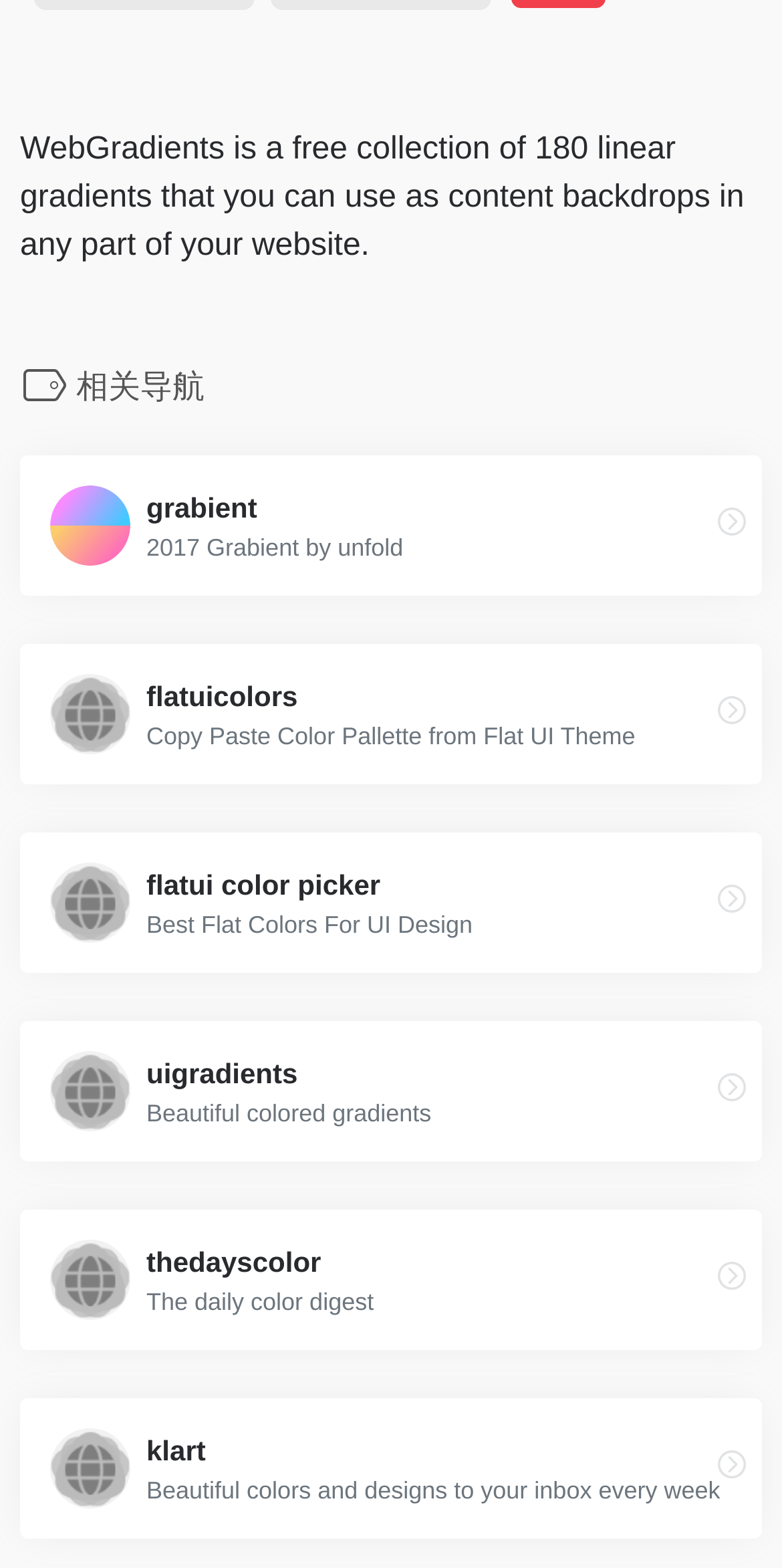Given the element description Books, identify the bounding box coordinates for the UI element on the webpage screenshot. The format should be (top-left x, top-left y, bottom-right x, bottom-right y), with values between 0 and 1.

None